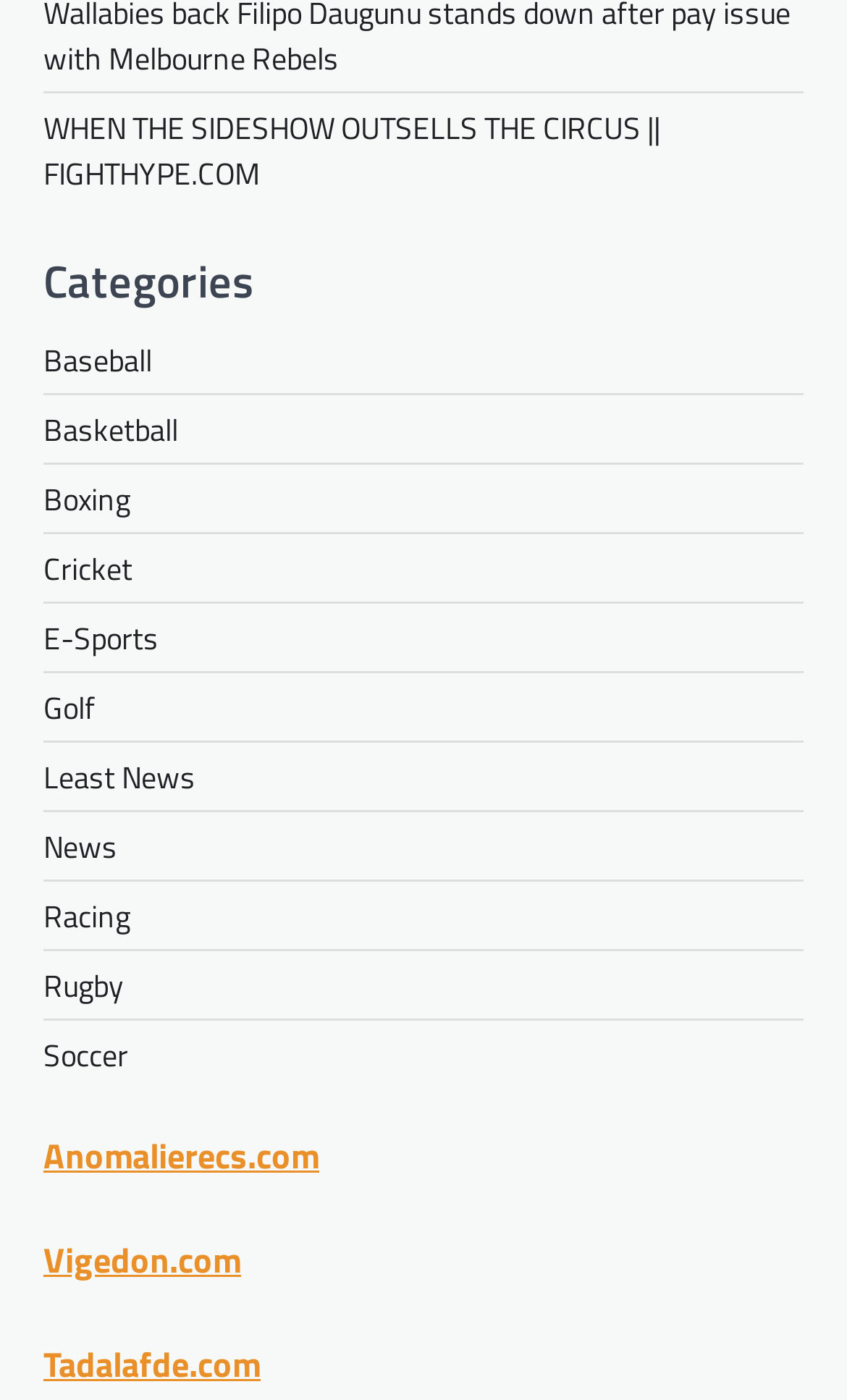For the element described, predict the bounding box coordinates as (top-left x, top-left y, bottom-right x, bottom-right y). All values should be between 0 and 1. Element description: Least News

[0.051, 0.538, 0.231, 0.571]